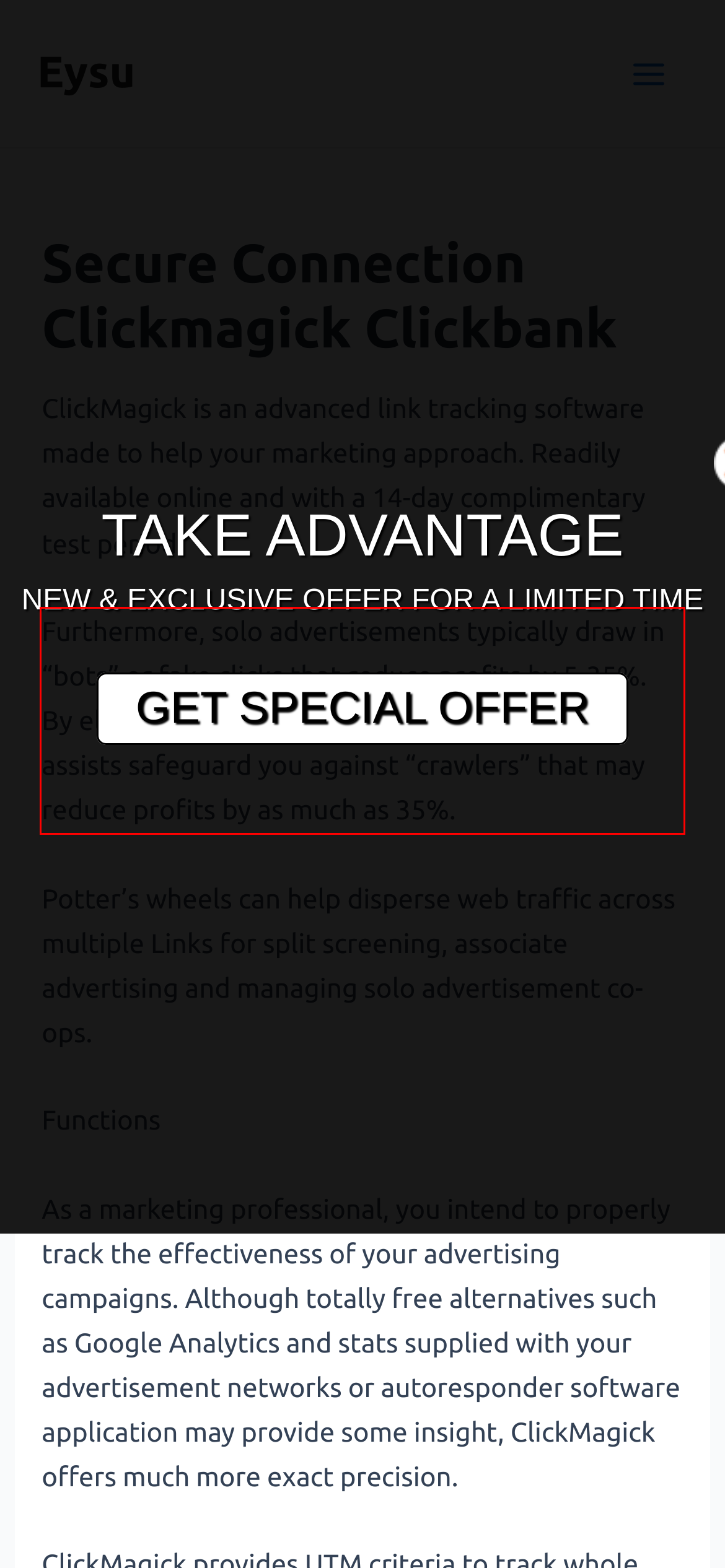Look at the webpage screenshot and recognize the text inside the red bounding box.

Furthermore, solo advertisements typically draw in “bots” or fake clicks that reduce profits by 5-35%. By eliminating them altogether, this approach assists safeguard you against “crawlers” that may reduce profits by as much as 35%.